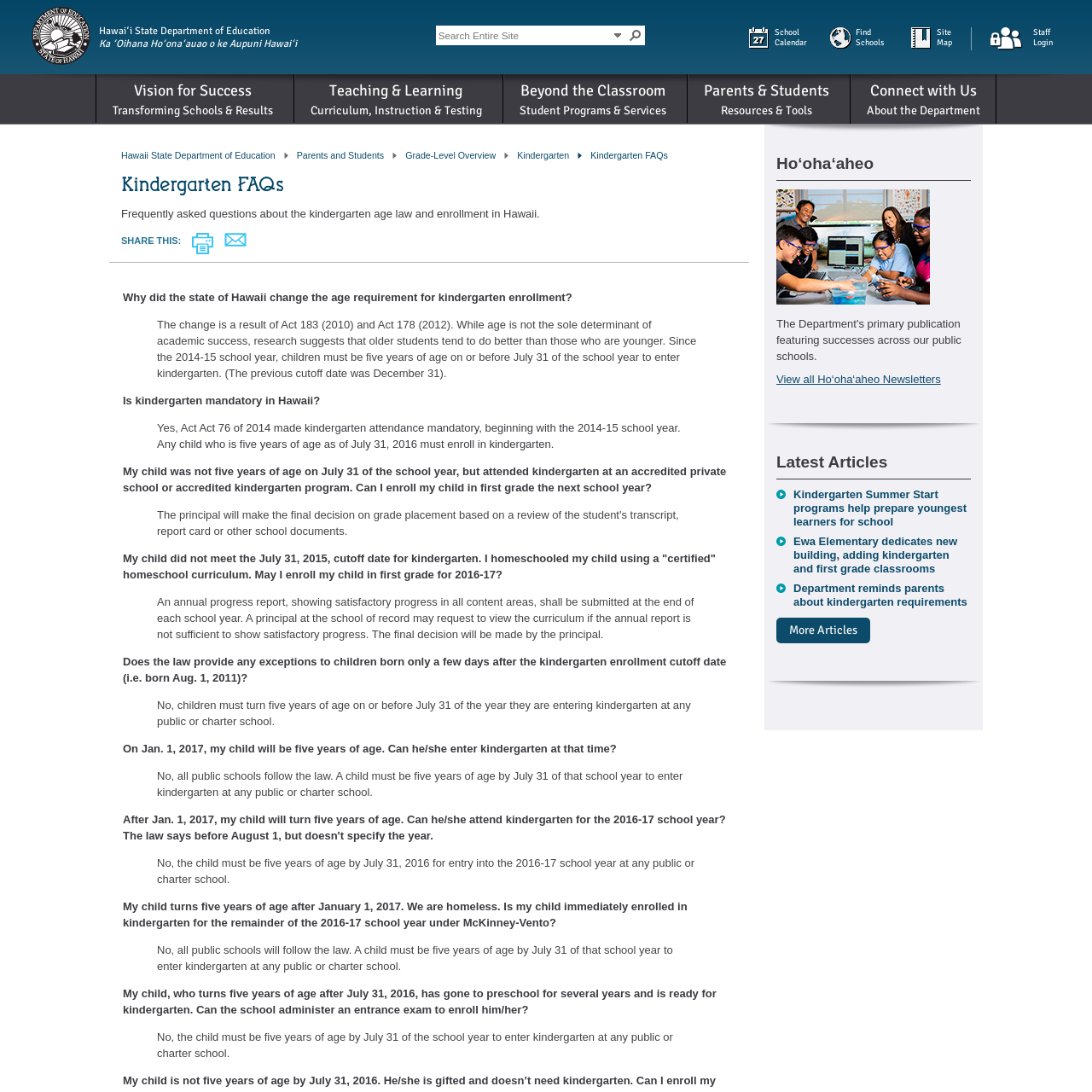What is the purpose of the Ho‘oha‘aheo newsletter?
Answer with a single word or short phrase according to what you see in the image.

Not specified